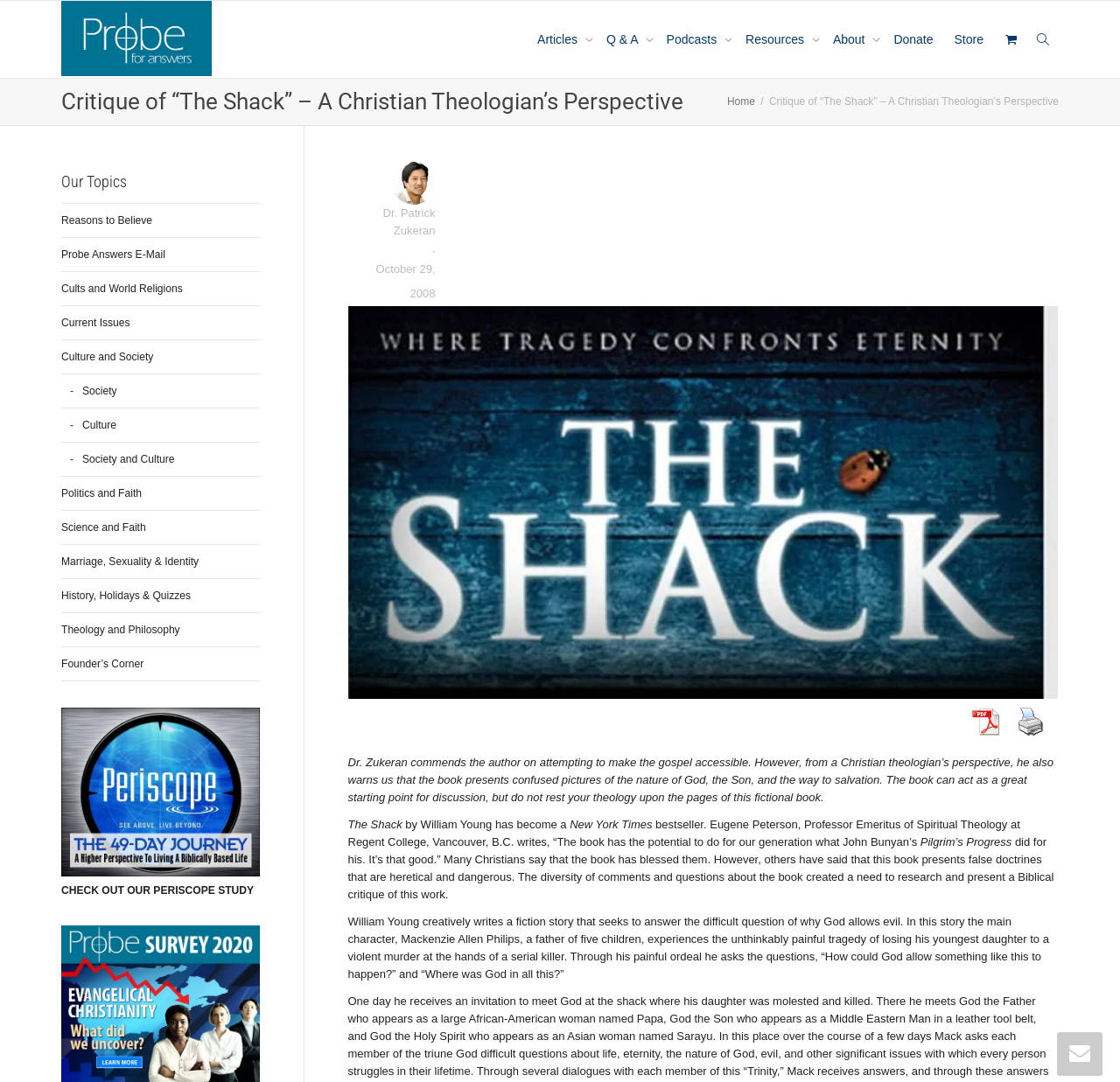Respond to the following query with just one word or a short phrase: 
What is the name of the theologian who wrote this critique?

Dr. Patrick Zukeran